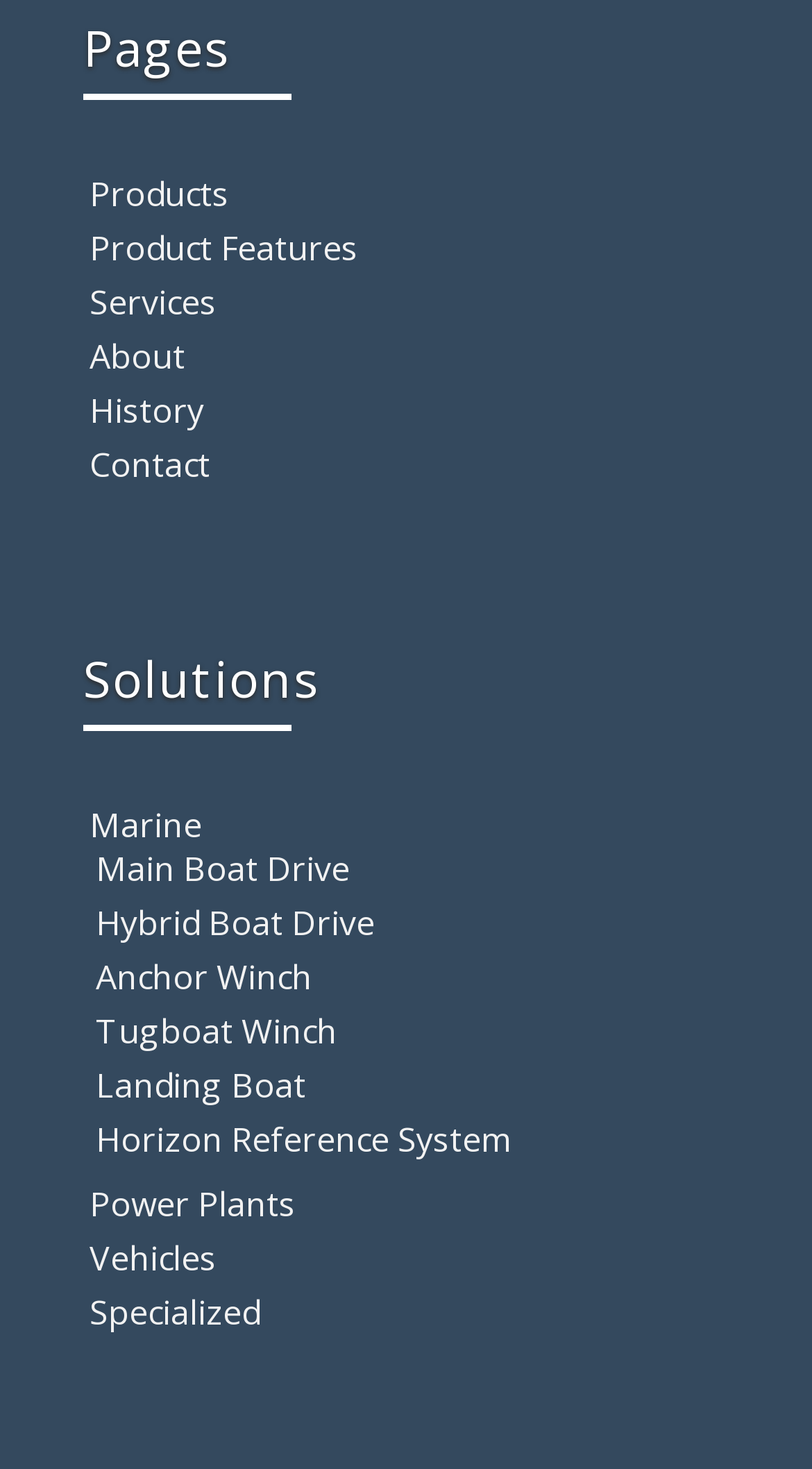Give a concise answer using one word or a phrase to the following question:
How many links are under 'Solutions'?

9